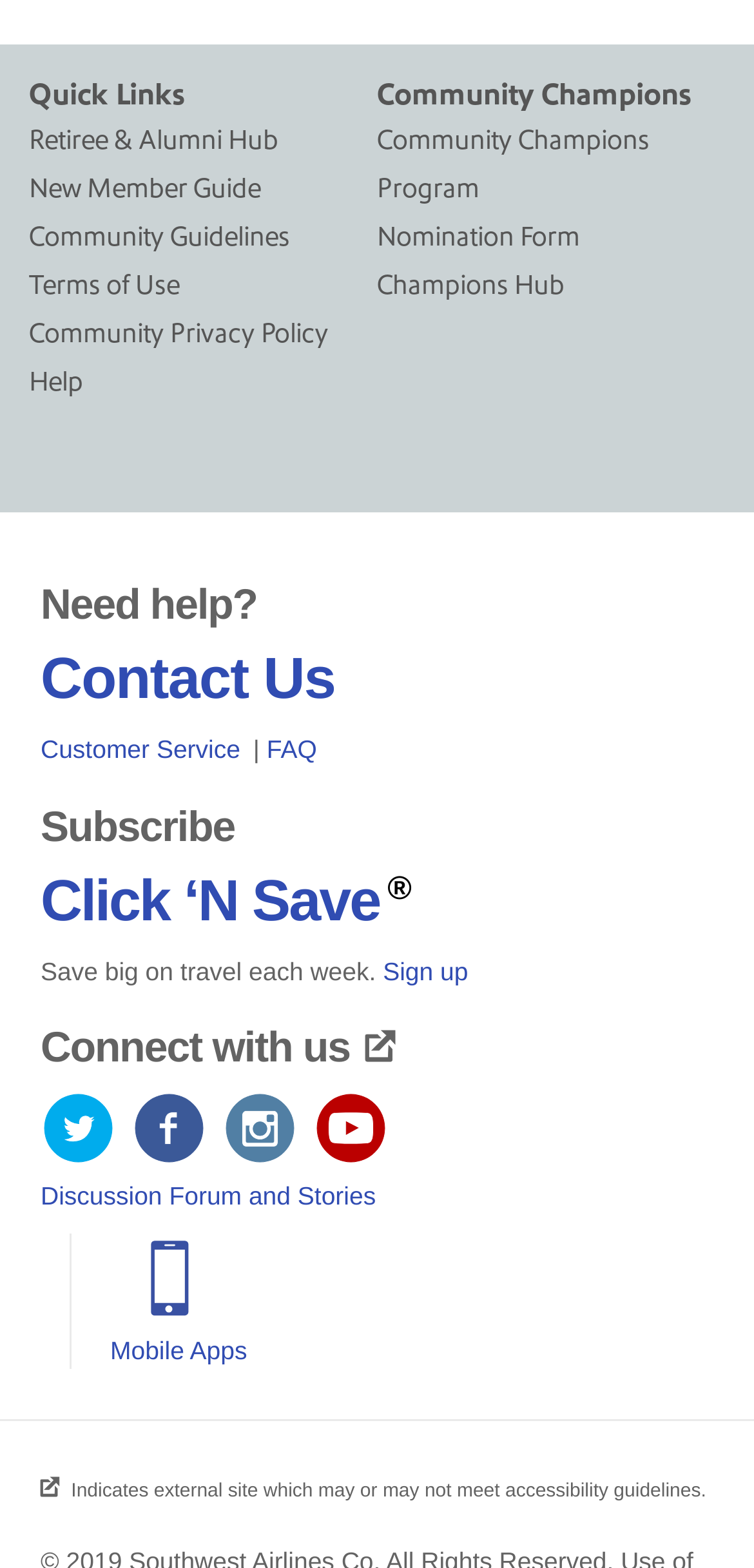Please locate the bounding box coordinates of the element's region that needs to be clicked to follow the instruction: "Sign up for Click N Save". The bounding box coordinates should be provided as four float numbers between 0 and 1, i.e., [left, top, right, bottom].

[0.054, 0.555, 0.551, 0.596]